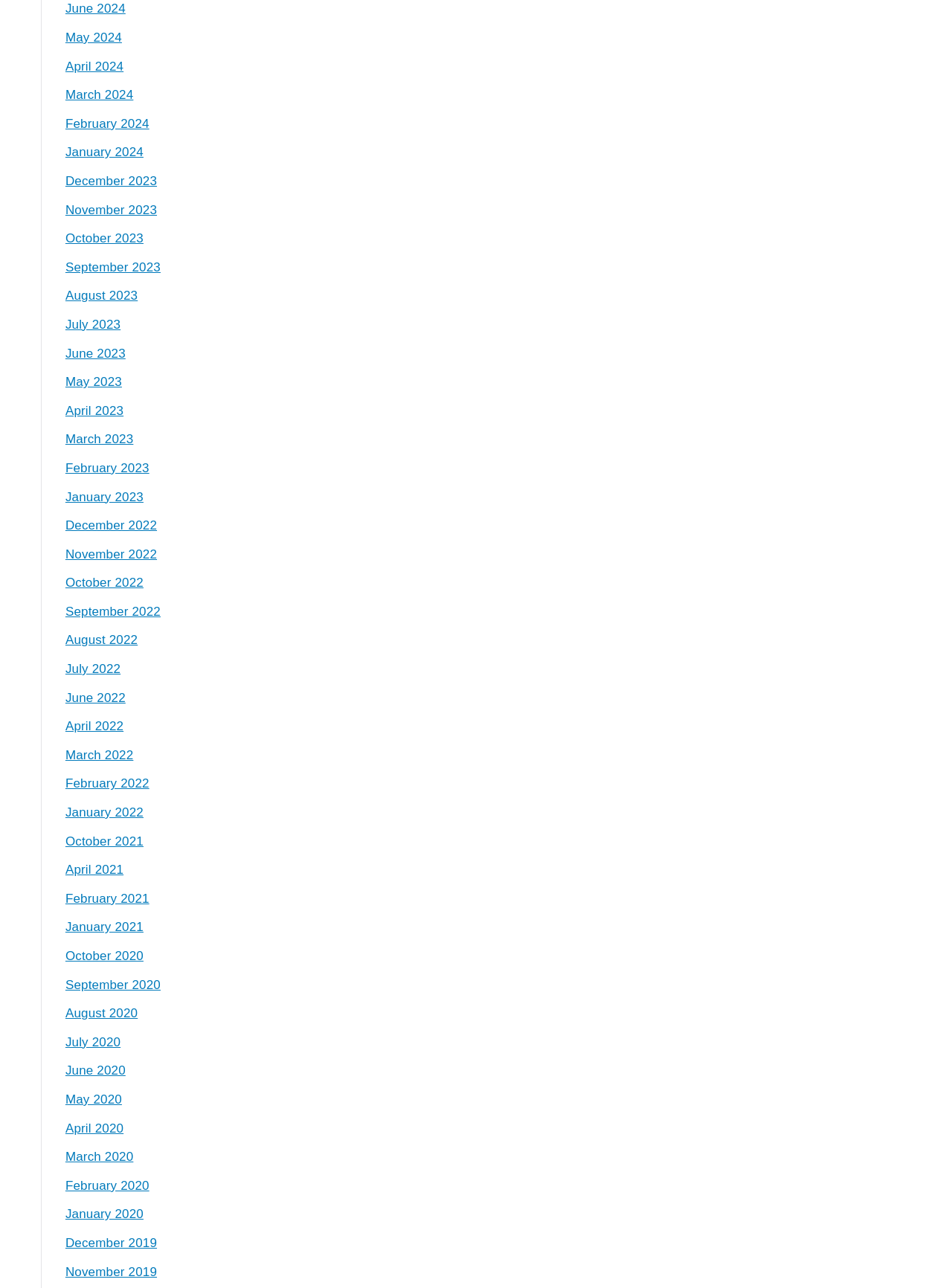Answer the question with a single word or phrase: 
What is the vertical position of 'June 2023' relative to 'May 2023'?

Below